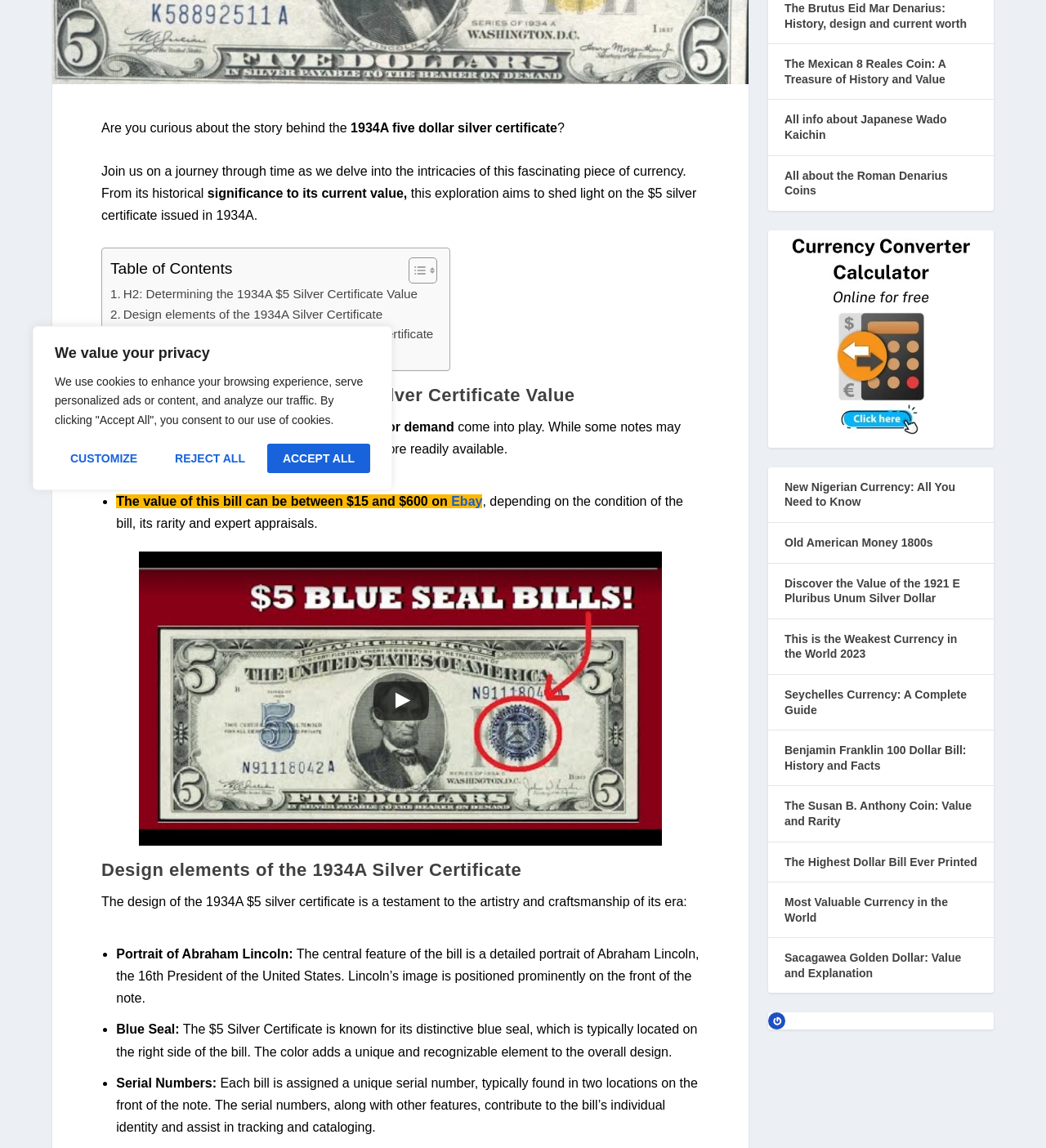Identify the bounding box coordinates for the UI element mentioned here: "Seychelles Currency: A Complete Guide". Provide the coordinates as four float values between 0 and 1, i.e., [left, top, right, bottom].

[0.75, 0.599, 0.924, 0.624]